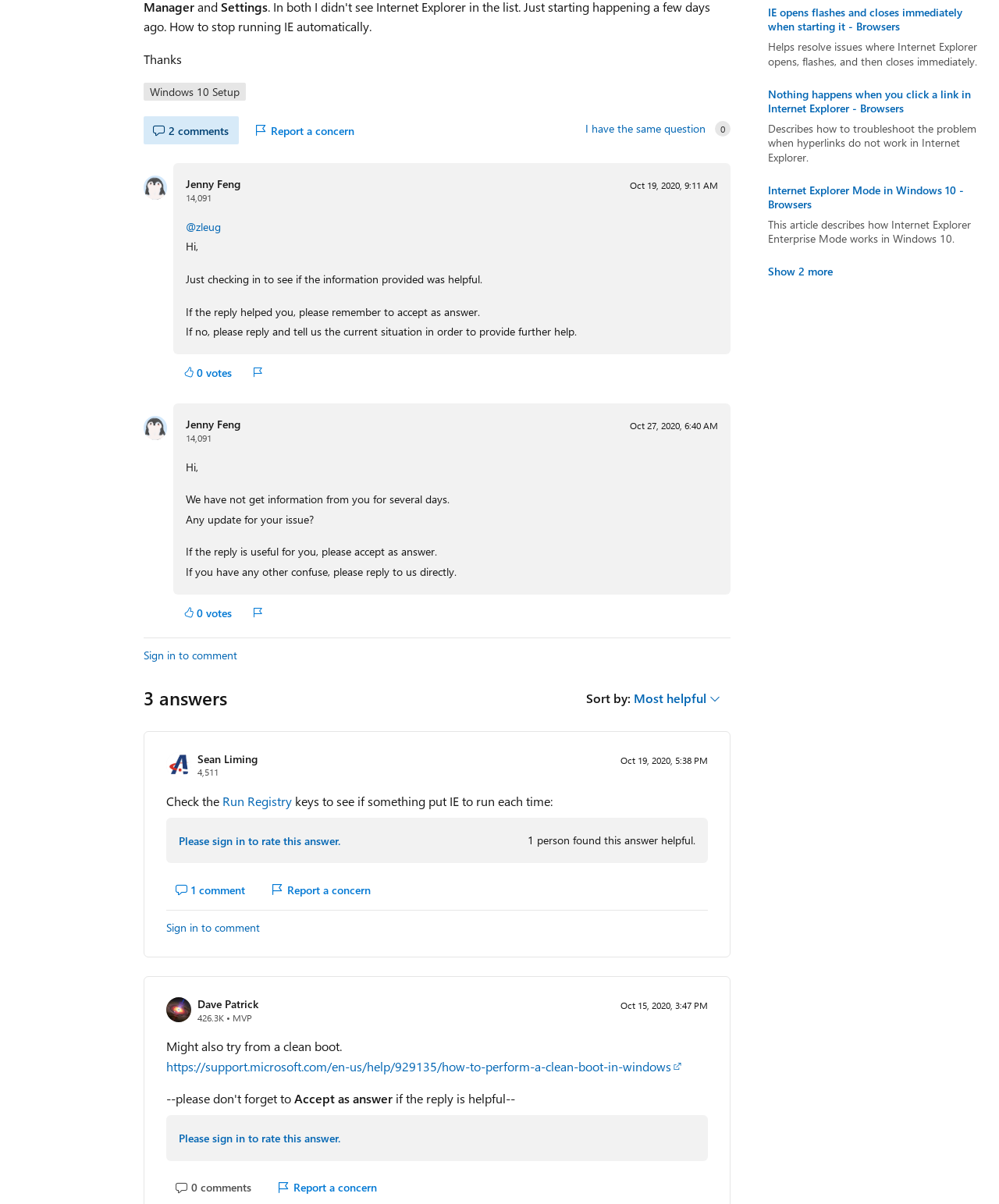Identify the bounding box of the HTML element described here: "@zleug". Provide the coordinates as four float numbers between 0 and 1: [left, top, right, bottom].

[0.186, 0.182, 0.221, 0.194]